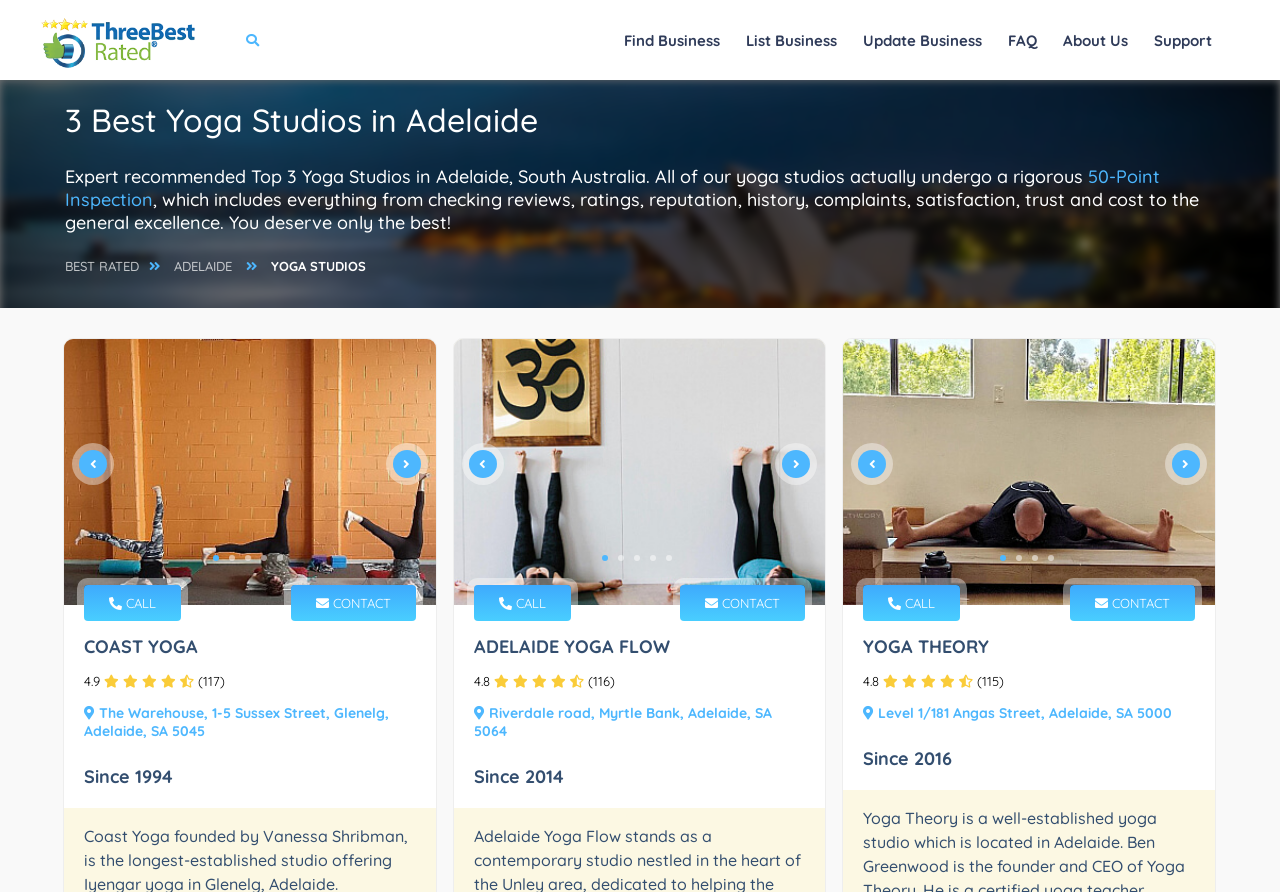Show the bounding box coordinates for the HTML element described as: "aria-describedby="slick-slide-control00"".

[0.05, 0.38, 0.341, 0.678]